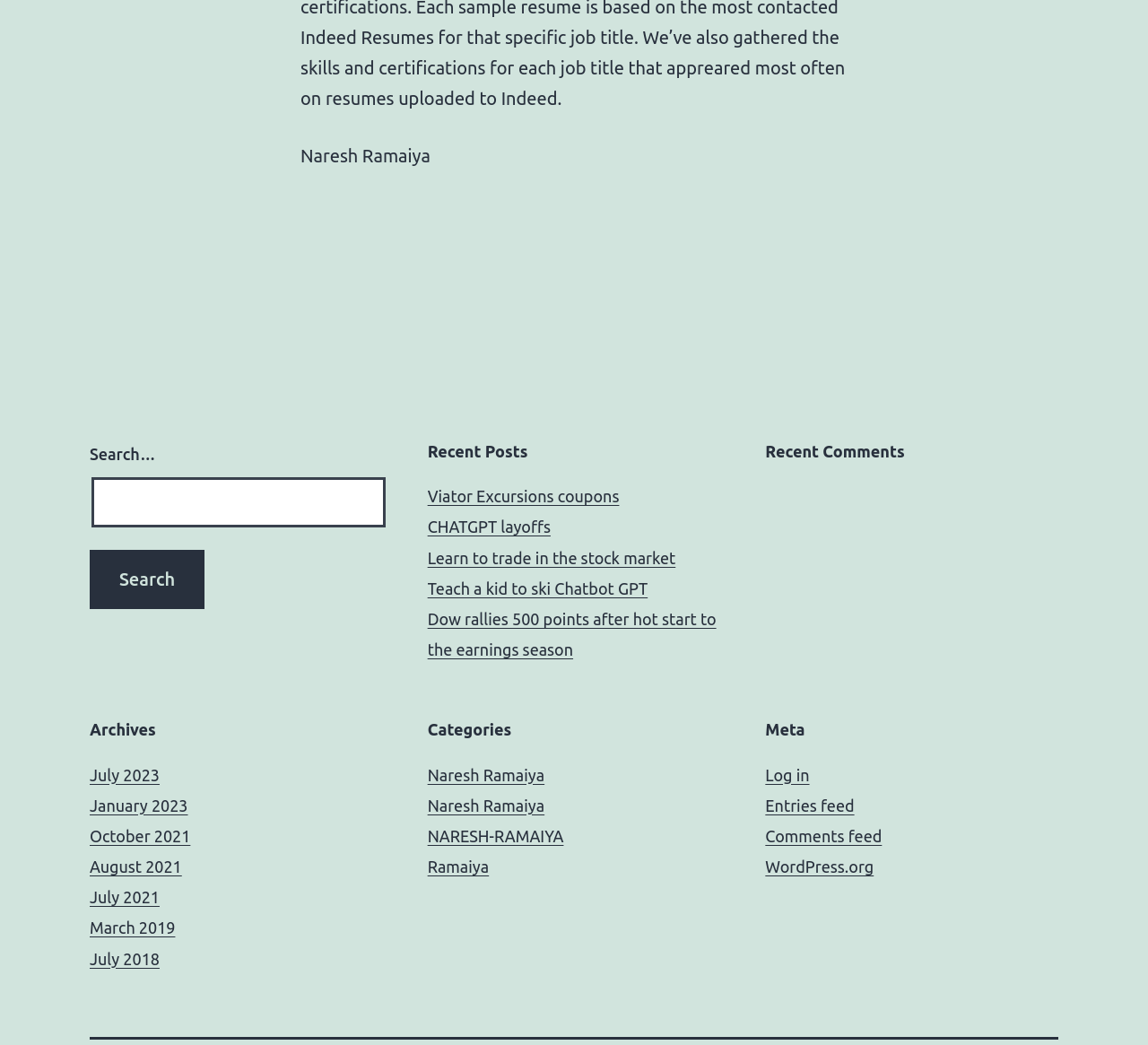What type of information is listed under 'Categories'?
Based on the image, give a one-word or short phrase answer.

Links to categories